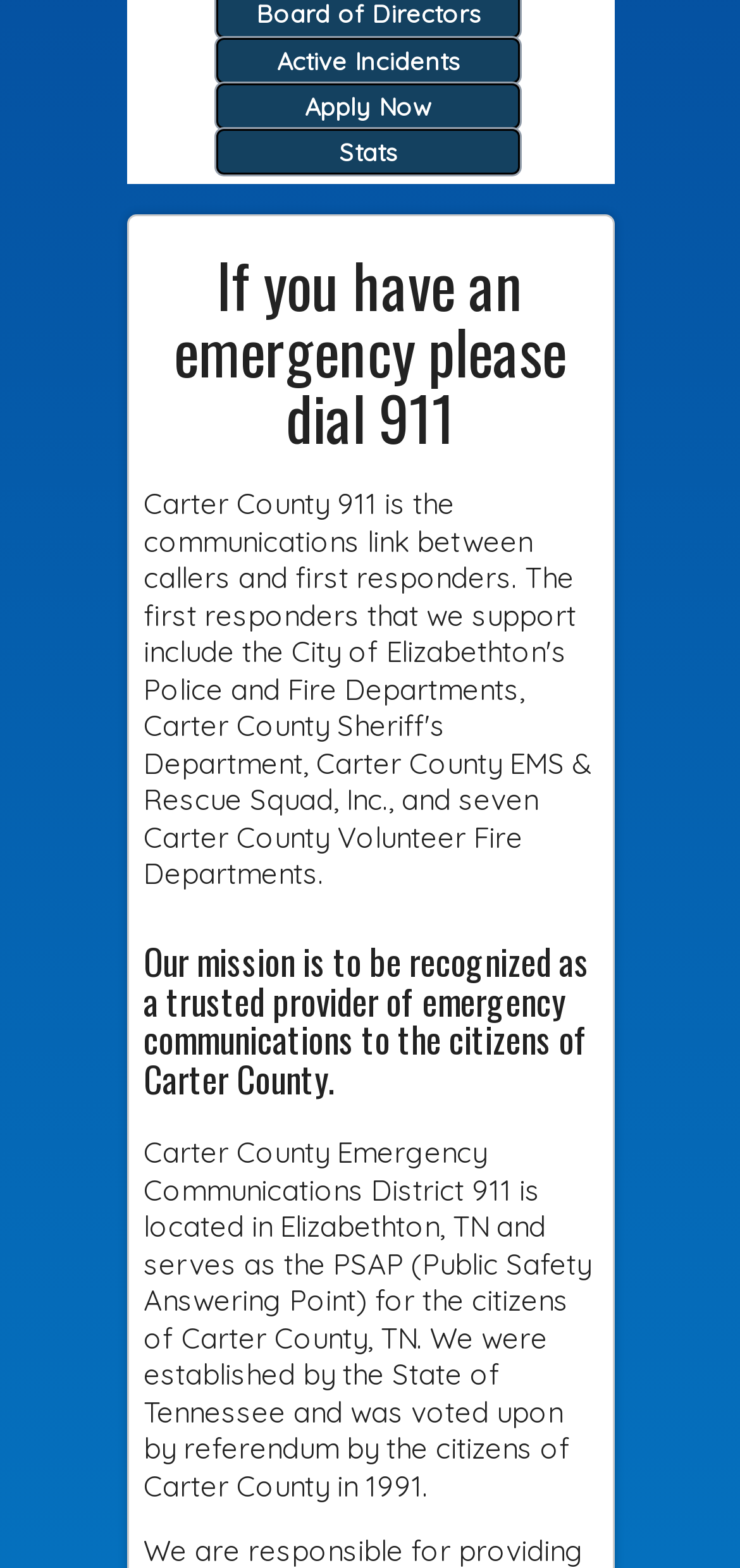Identify the bounding box for the UI element specified in this description: "Apply Now". The coordinates must be four float numbers between 0 and 1, formatted as [left, top, right, bottom].

[0.292, 0.053, 0.703, 0.082]